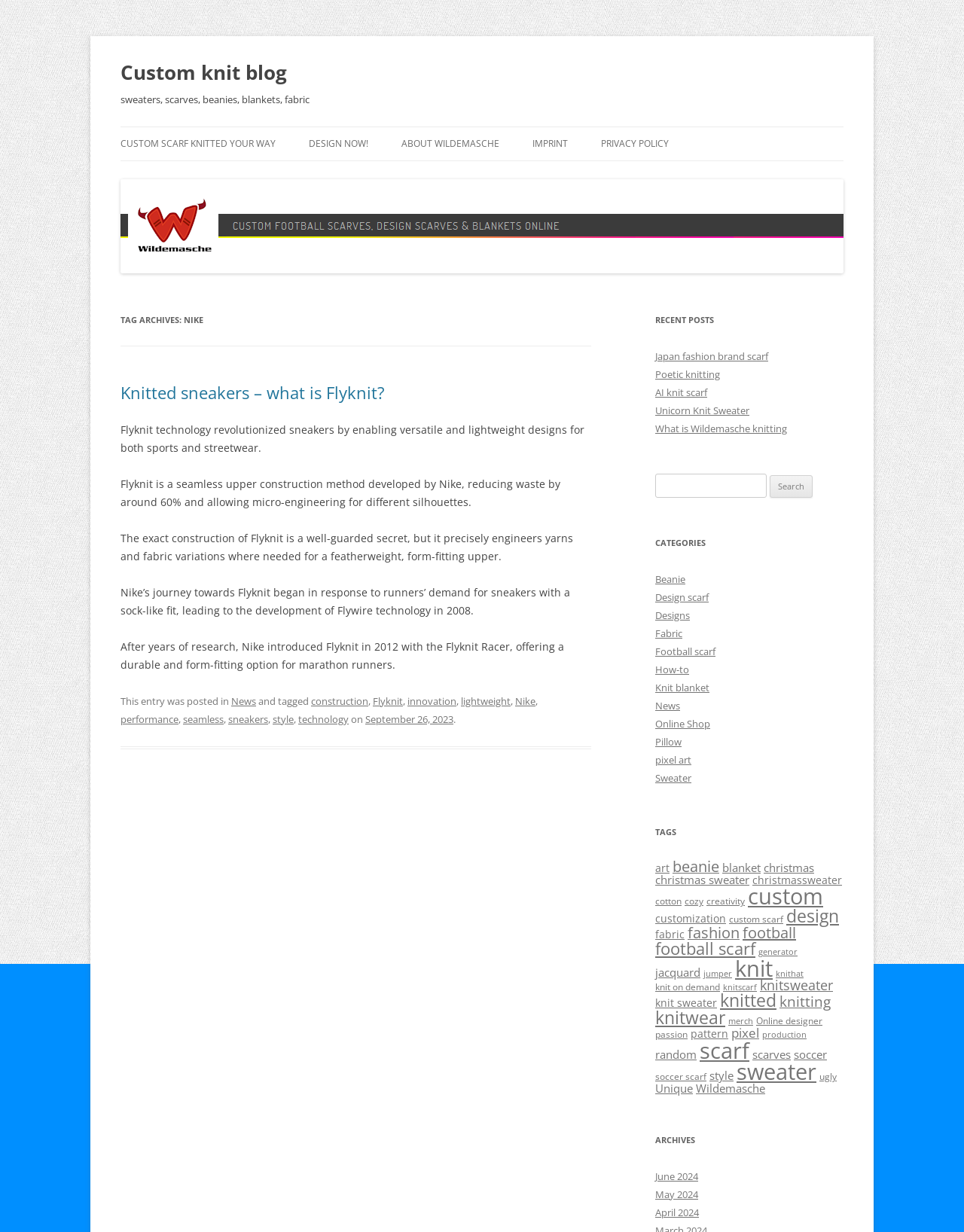Refer to the screenshot and give an in-depth answer to this question: What is the 'TAG ARCHIVES: NIKE' section about?

The 'TAG ARCHIVES: NIKE' section appears to be a collection of links related to Nike and knitting. The presence of links like 'Knitted sneakers – what is Flyknit?' suggests that the section is discussing Nike's Flyknit technology and its application in knitting.